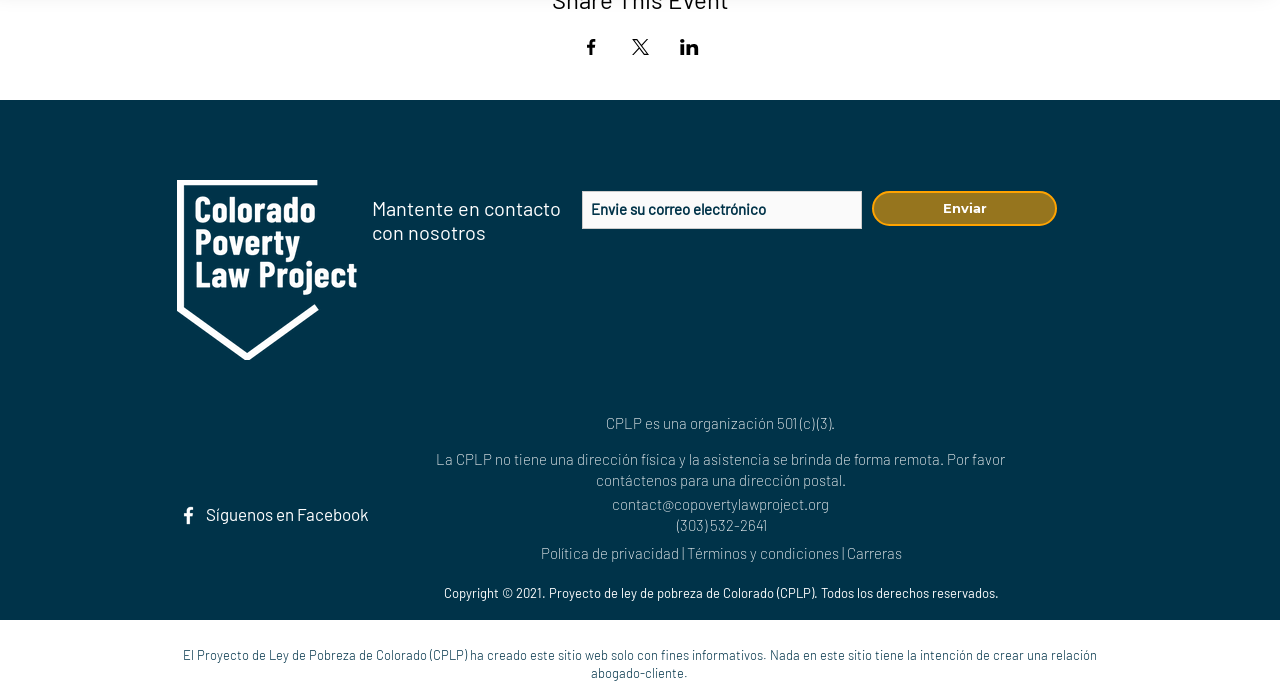Please identify the bounding box coordinates for the region that you need to click to follow this instruction: "Share event on Facebook".

[0.454, 0.056, 0.469, 0.08]